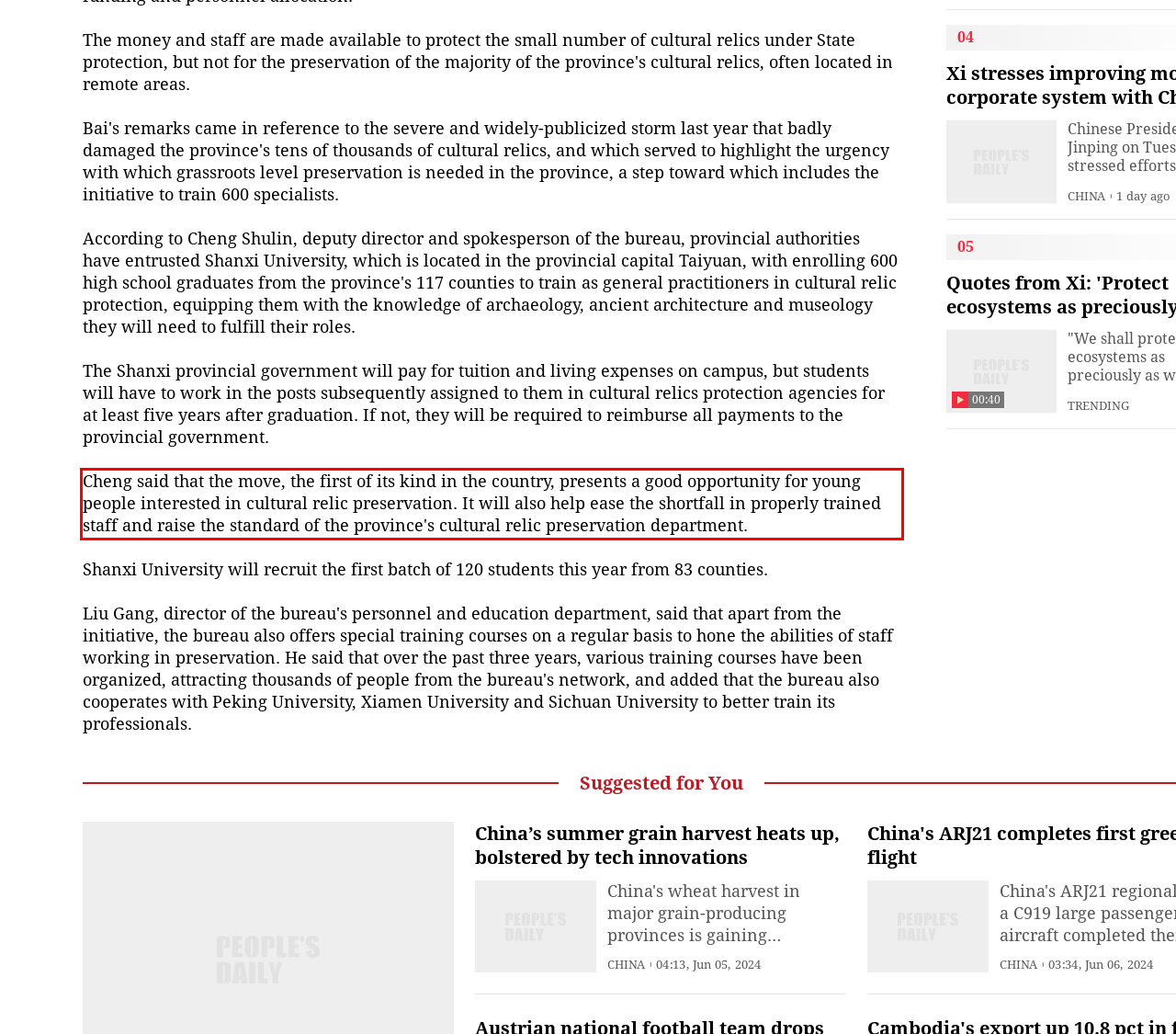Given a screenshot of a webpage with a red bounding box, please identify and retrieve the text inside the red rectangle.

Cheng said that the move, the first of its kind in the country, presents a good opportunity for young people interested in cultural relic preservation. It will also help ease the shortfall in properly trained staff and raise the standard of the province's cultural relic preservation department.